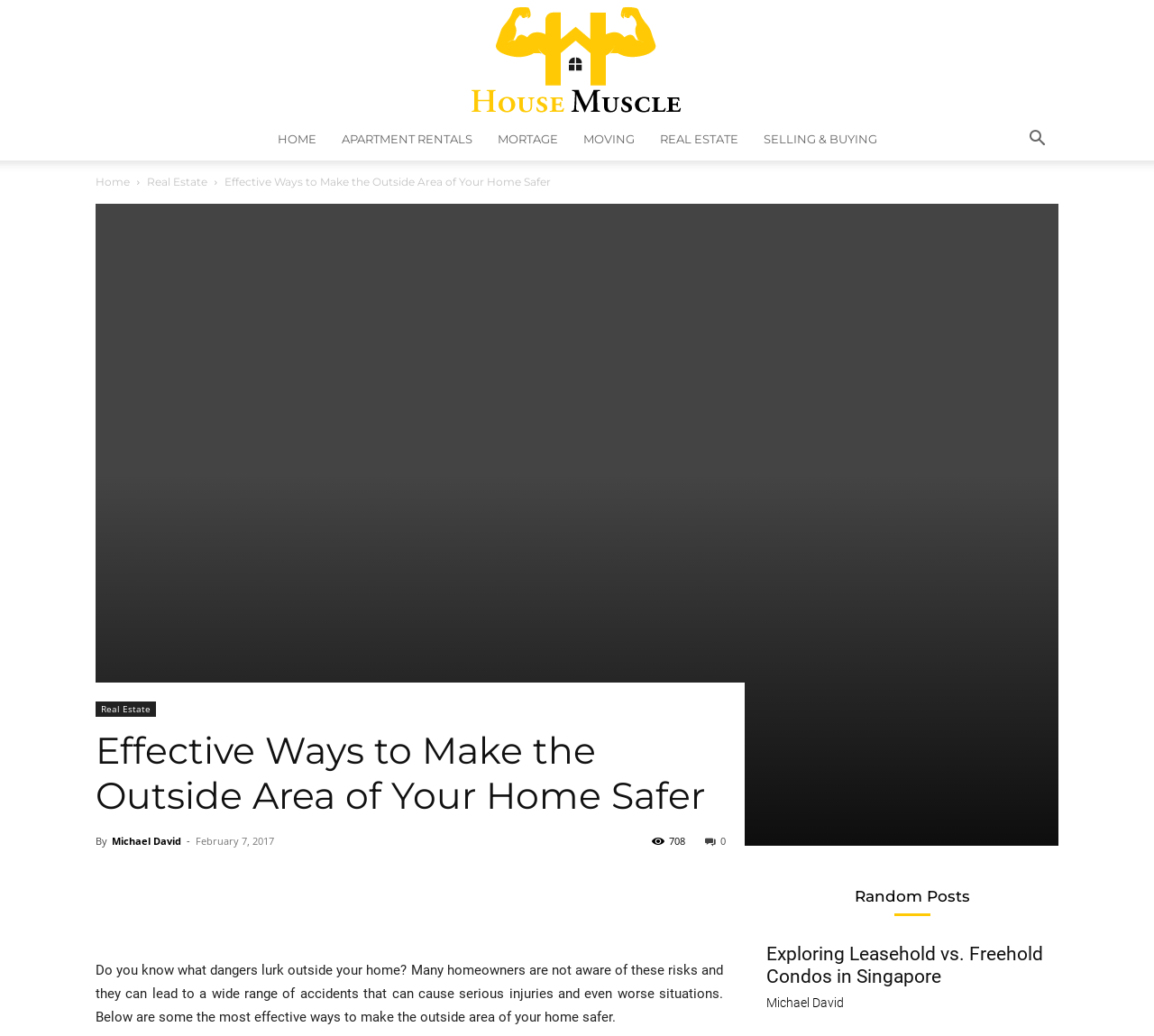Find the bounding box coordinates of the clickable region needed to perform the following instruction: "Visit the Google review page". The coordinates should be provided as four float numbers between 0 and 1, i.e., [left, top, right, bottom].

None